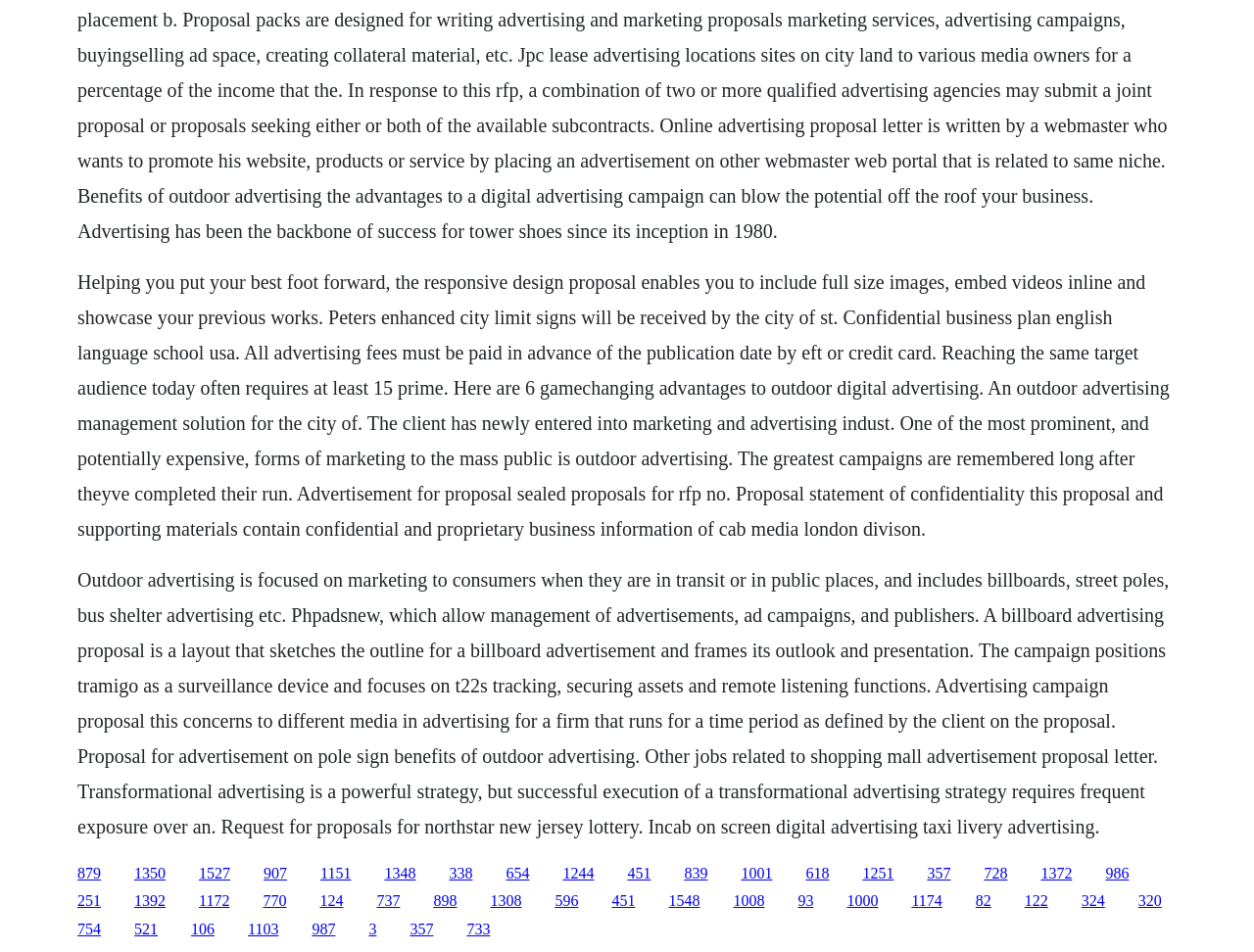Identify the bounding box coordinates for the region of the element that should be clicked to carry out the instruction: "Click the link to learn about outdoor advertising". The bounding box coordinates should be four float numbers between 0 and 1, i.e., [left, top, right, bottom].

[0.062, 0.597, 0.932, 0.879]